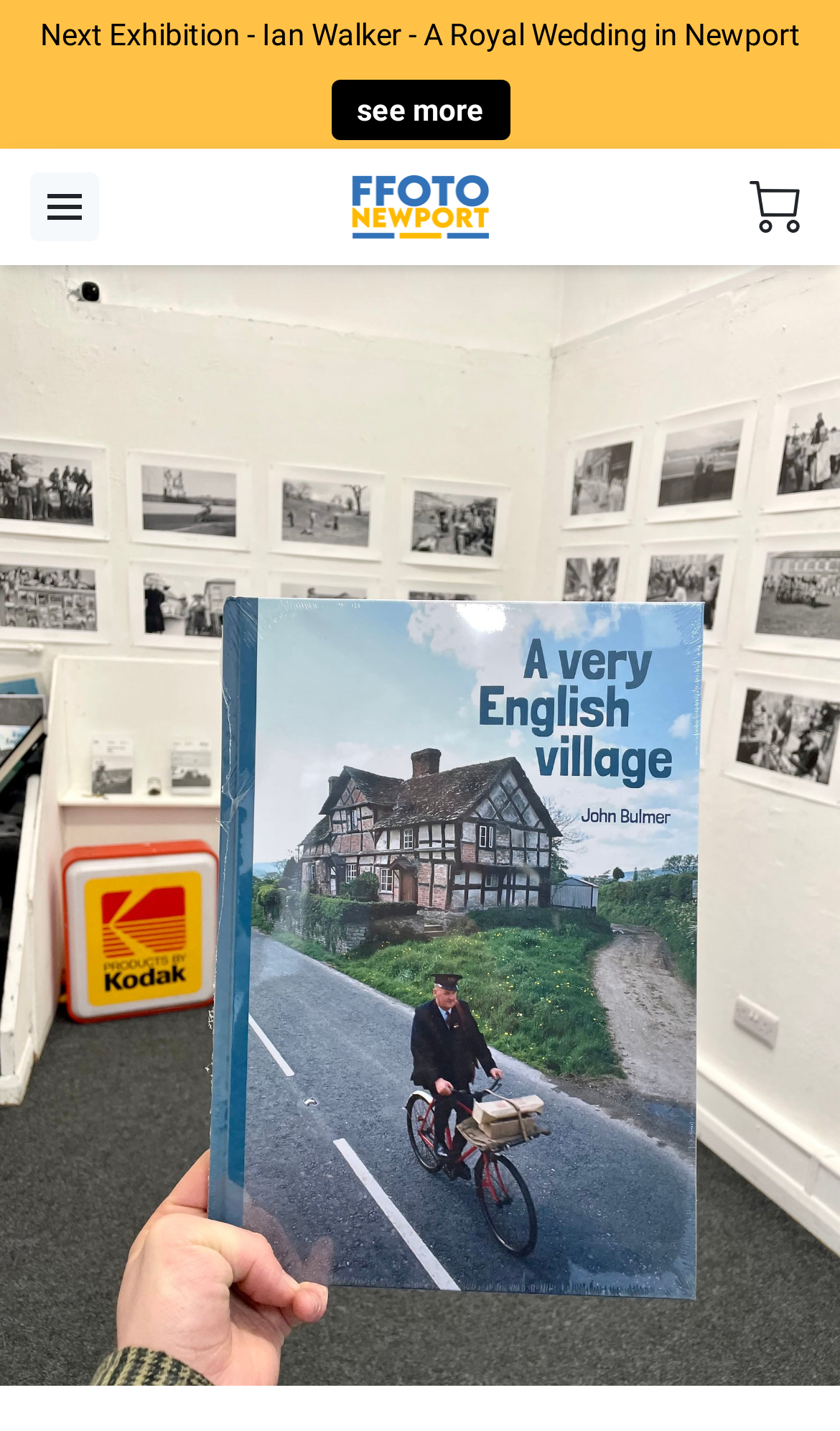Answer this question in one word or a short phrase: What is the current exhibition about?

A Very English Village